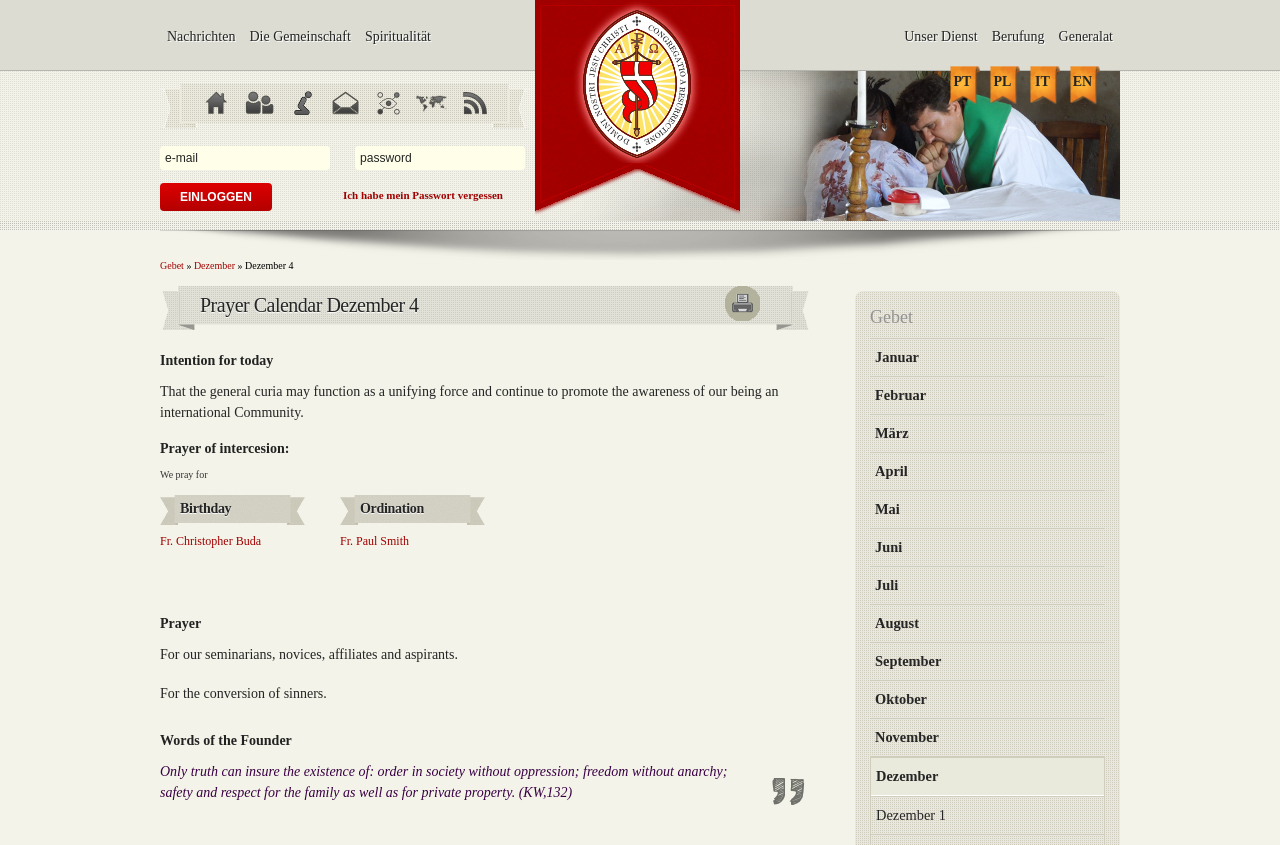Give a one-word or one-phrase response to the question:
What is the intention for today's prayer?

General curia